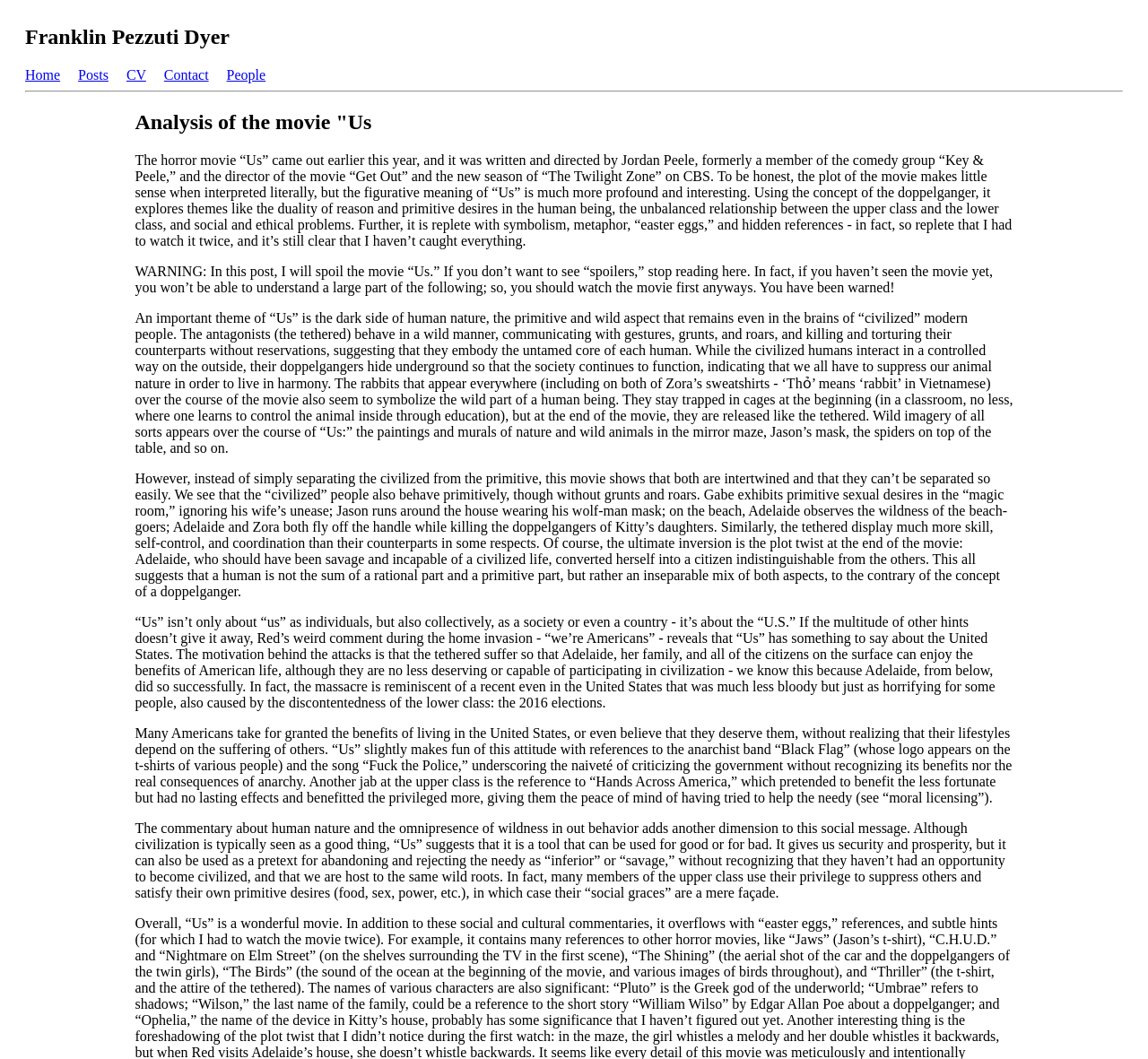What is the warning about in this post?
Using the information from the image, provide a comprehensive answer to the question.

The warning is obtained from the static text element that says 'WARNING: In this post, I will spoil the movie “Us.” If you don’t want to see “spoilers,” stop reading here.'.